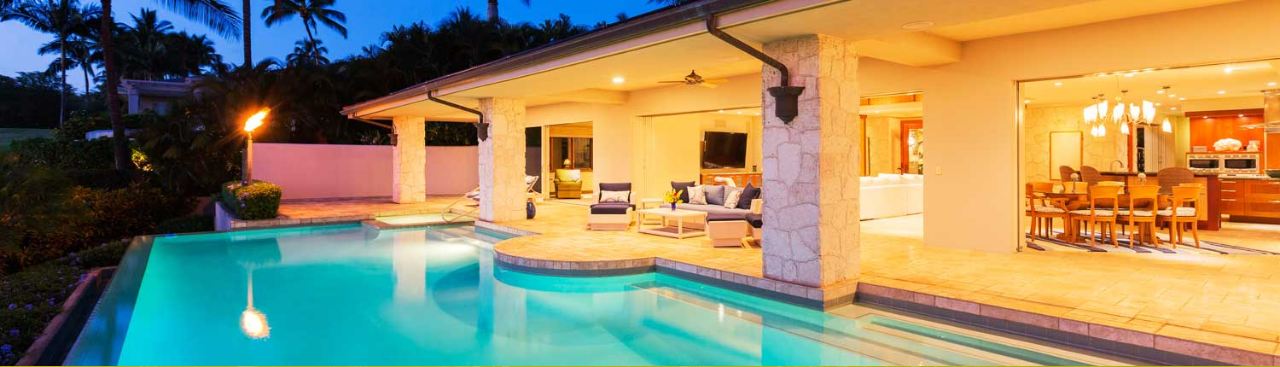Generate an in-depth description of the image.

The image showcases a stunning outdoor view of a luxurious home in 4S Ranch, designed for smart home automation. As dusk falls, the ambient lighting accentuates the elegant architecture. The inviting swimming pool reflects the soft glow of the lights, creating a serene atmosphere. 

The spacious patio features stylish seating arrangements, perfect for relaxation and entertainment. Inside, through the glass doors, a modern kitchen and dining area can be glimpsed, exemplifying sophistication and contemporary design. This setting embodies the essence of luxury living, enhanced by automated lighting and climate control systems, illustrating the innovative capabilities of Rhew Contracting's smart home solutions.